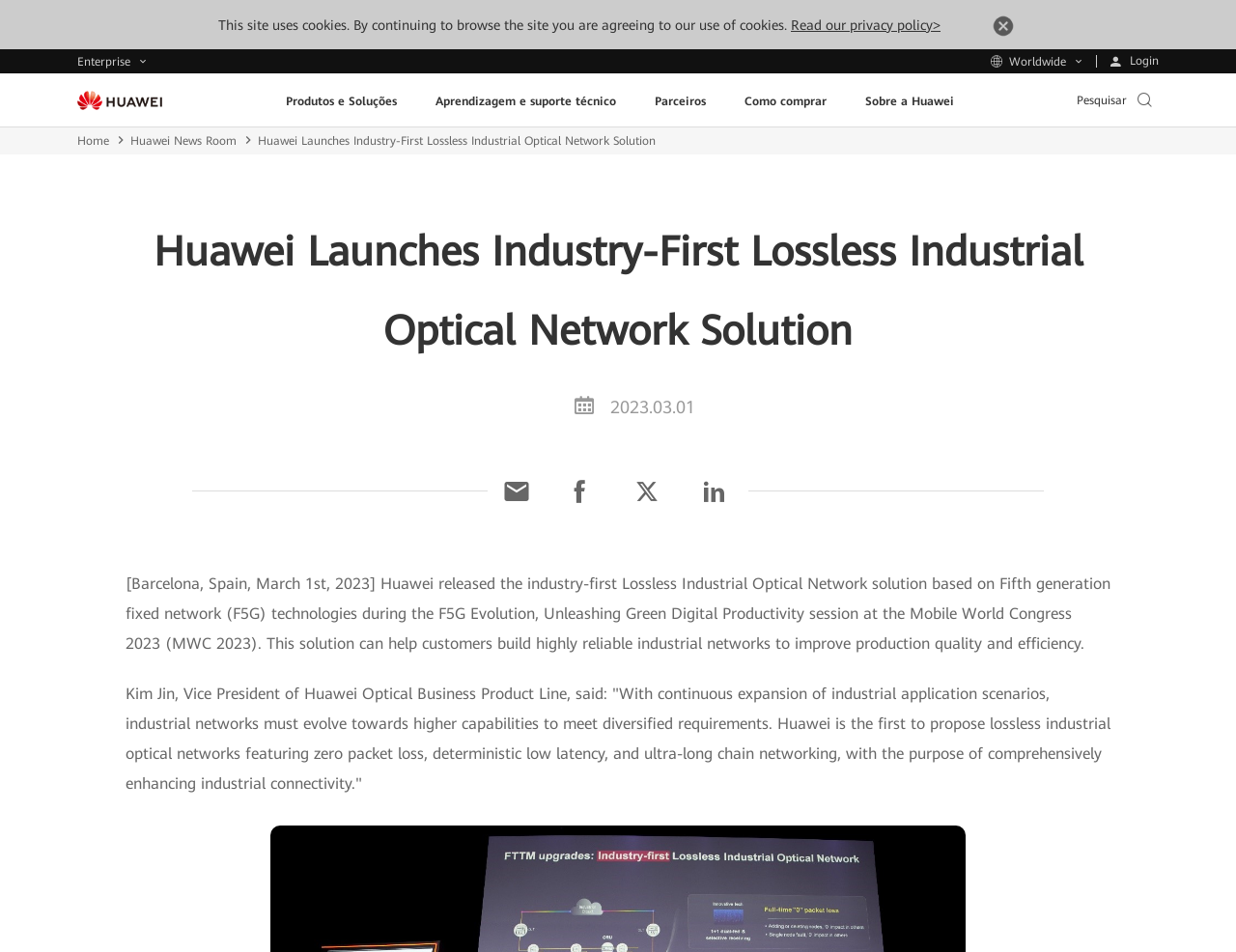Locate the bounding box coordinates of the UI element described by: "Login". The bounding box coordinates should consist of four float numbers between 0 and 1, i.e., [left, top, right, bottom].

[0.887, 0.058, 0.947, 0.071]